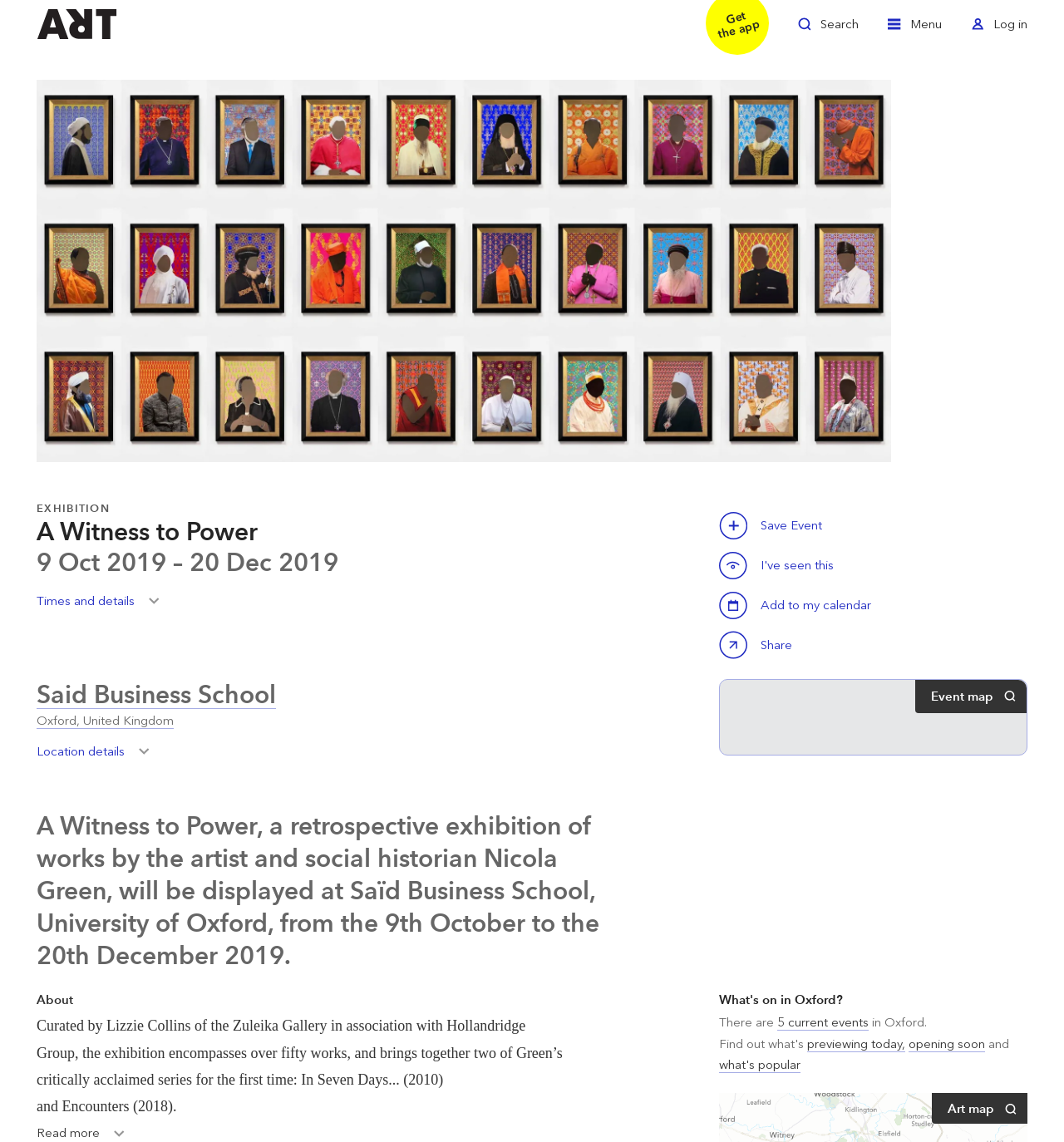Who is the curator of the exhibition?
Using the image, give a concise answer in the form of a single word or short phrase.

Lizzie Collins